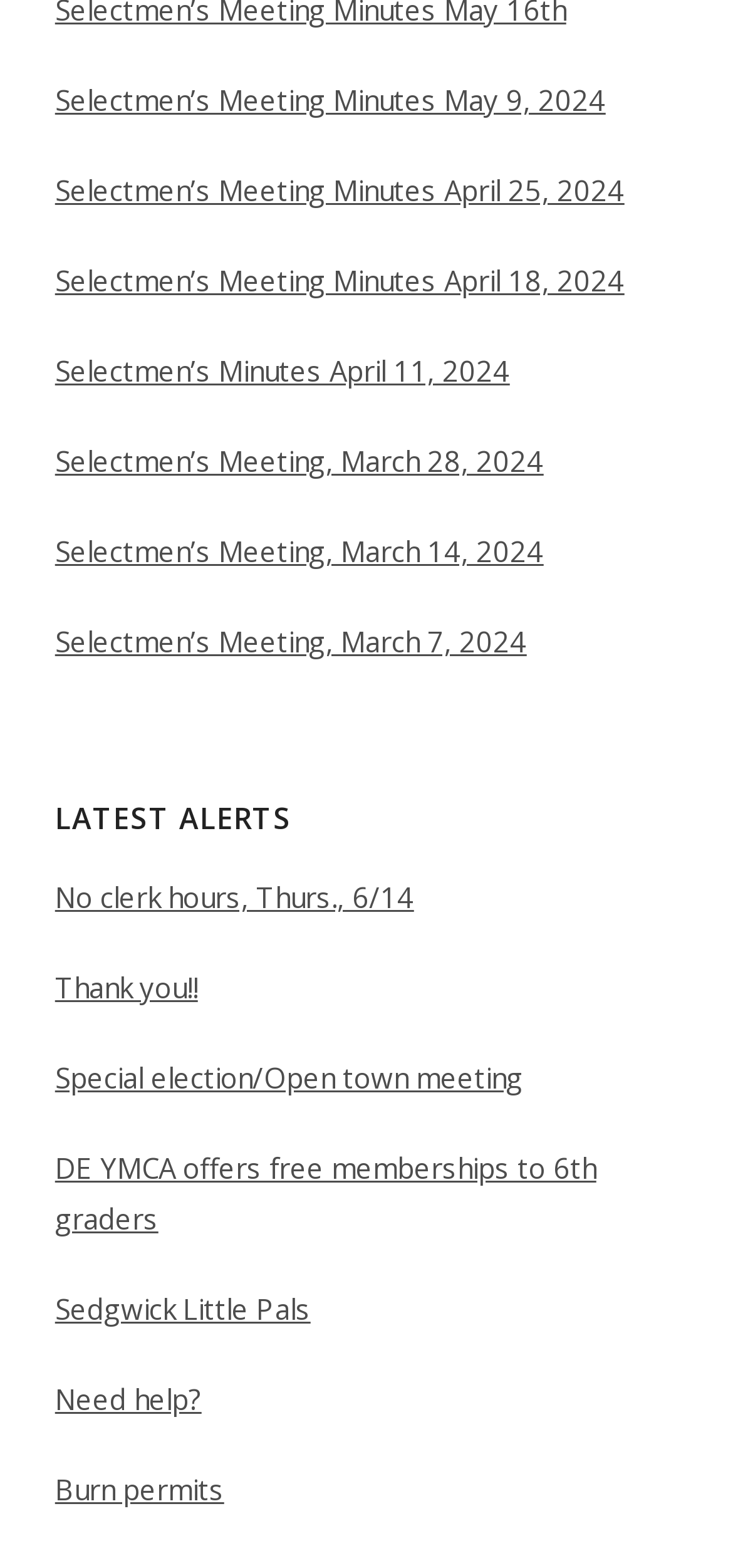What is the category of the links below the meeting minutes?
Based on the visual information, provide a detailed and comprehensive answer.

After the meeting minutes links, there is a heading 'LATEST ALERTS' which categorizes the links that follow, including 'No clerk hours, Thurs., 6/14', 'Thank you!!', and others.